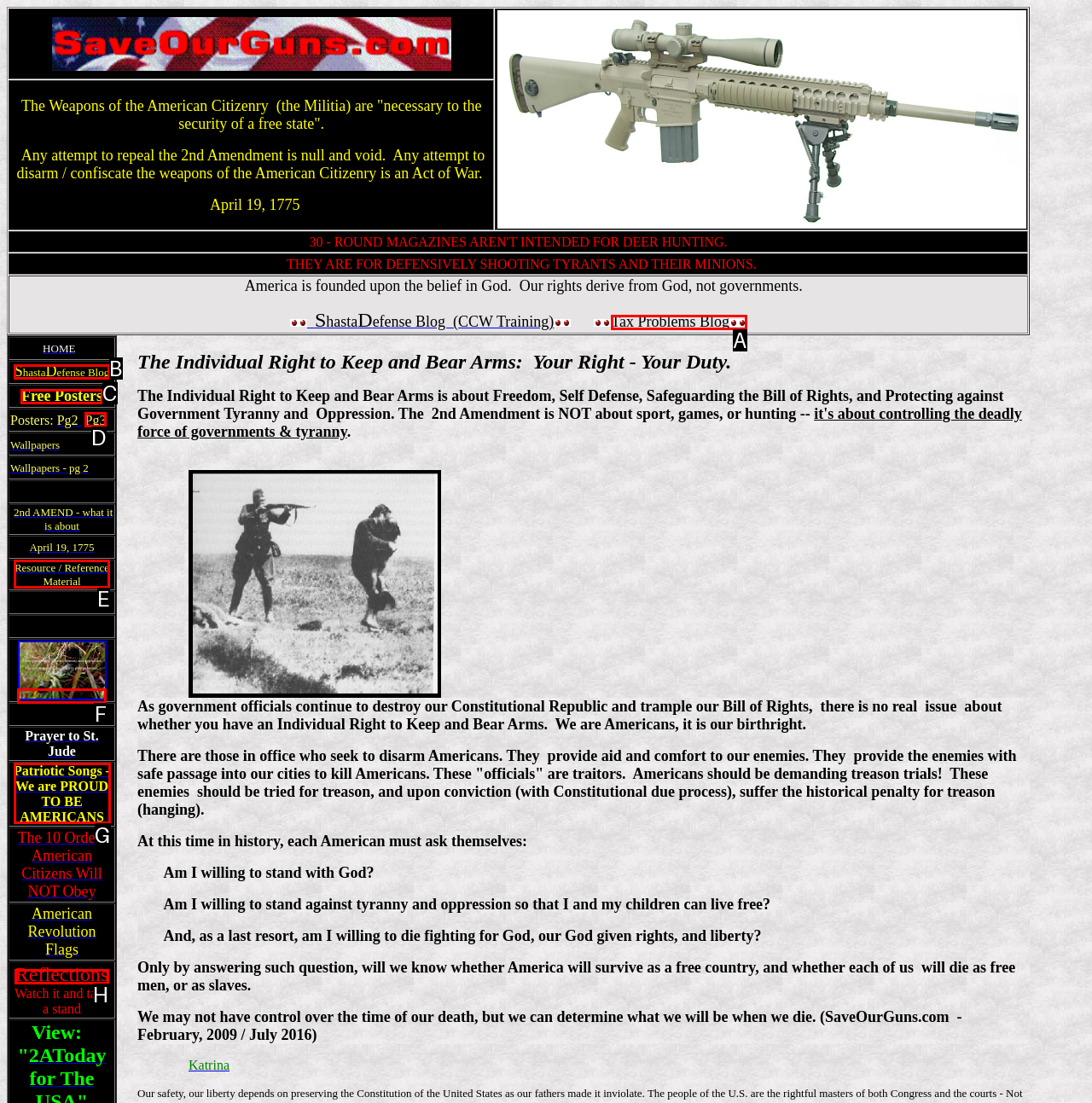Choose the letter of the UI element necessary for this task: Explore the 'Patriotic Songs - We are PROUD TO BE AMERICANS'
Answer with the correct letter.

G